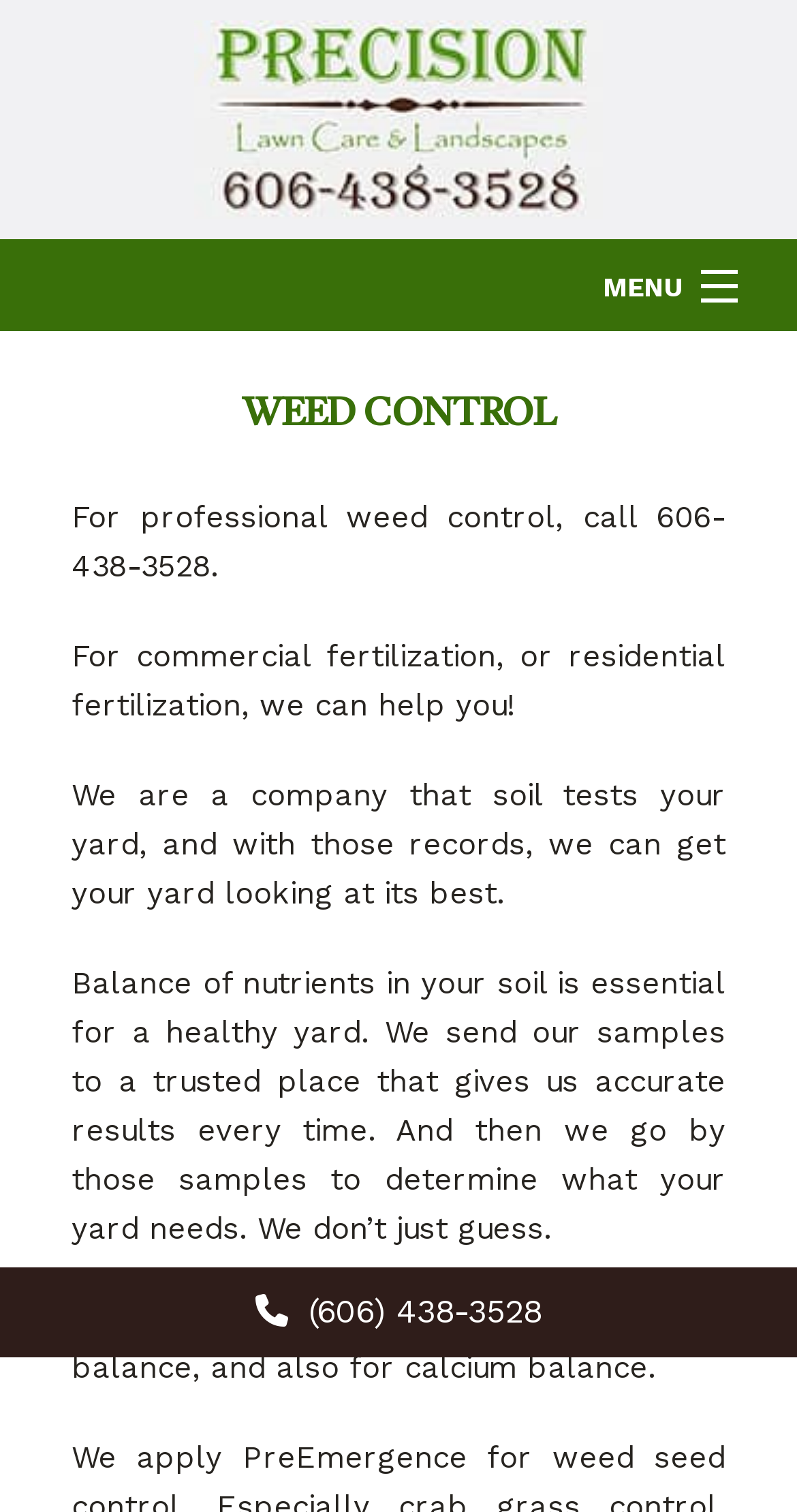Illustrate the webpage's structure and main components comprehensively.

The webpage is about Precision Lawn Care & Landscapes, LLC, a landscaping company that offers various services including weed control, pressure washing, and lawn care. 

At the top left of the page, there is a logo of the company. To the right of the logo, there is a menu link. Below the logo, there are several navigation links, including "HOME", "ABOUT US", "LAWN", "OTHER SERVICES", "GALLERY", "CONTACT", and "SERVICE AREAS", which are aligned vertically on the left side of the page.

On the right side of the page, there is a section dedicated to weed control services. This section is headed by a title "WEED CONTROL" and includes a phone number "(606) 438-3528" to contact for professional weed control services. Below the title, there are four paragraphs of text that describe the company's approach to weed control, including the importance of soil testing, balancing nutrients, and applying pelletized lime for soil pH balance and calcium balance.